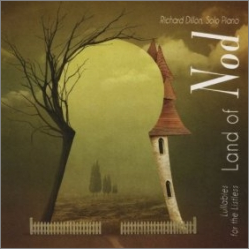Give a thorough caption of the image, focusing on all visible elements.

The image features the cover art for the album "The Land of Nod" by Richard Dillon, showcasing an imaginative landscape that evokes a dreamlike quality. The design prominently features a whimsical, stylized tree that transforms into the silhouette of a keyhole, suggesting themes of exploration and imagination. Adjacent to the tree is a unique house with a distinctive pointed roof, blending surrealism with elements of innocence. The album title, "Land of Nod," is inscribed in a modern font, emphasizing its lullaby theme aimed at providing comfort and serenity. The cover beautifully encapsulates the essence of the album, which consists of fifteen original solo piano lullabies, inviting listeners into a tranquil world perfect for relaxation and reflection.